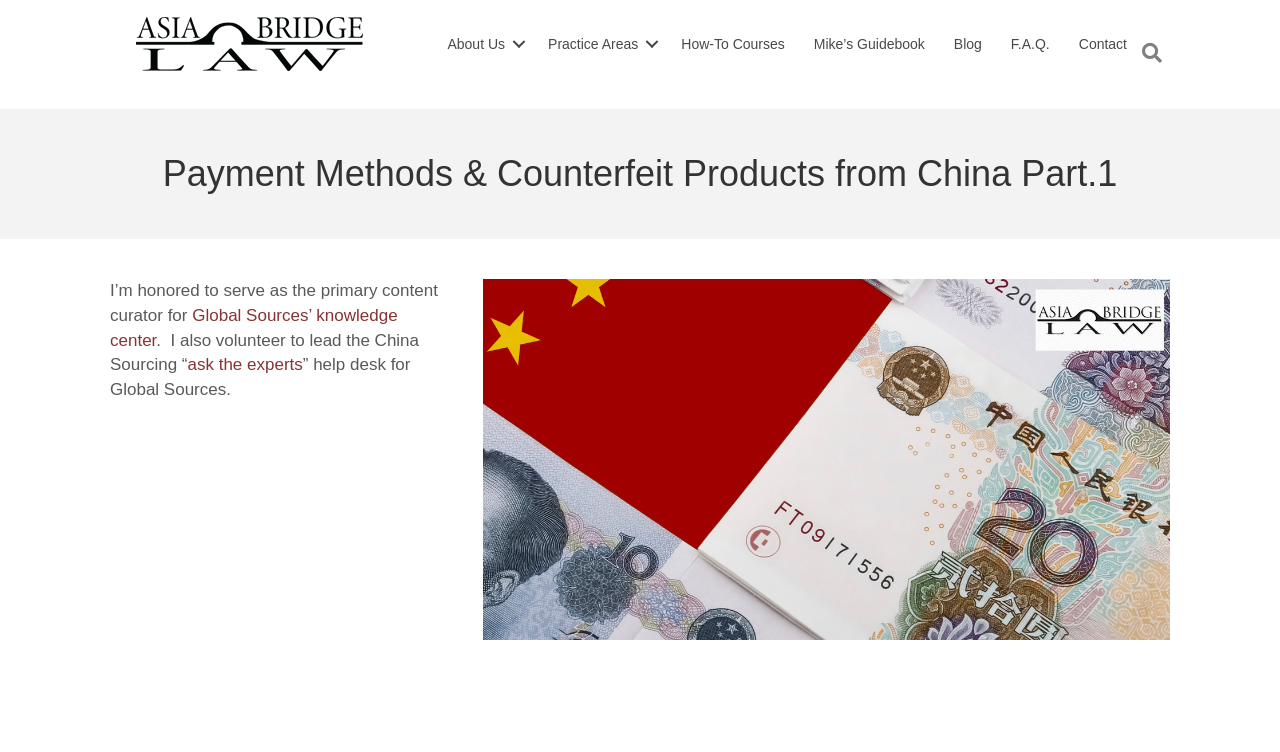Can you find the bounding box coordinates for the UI element given this description: "Request A Quote"? Provide the coordinates as four float numbers between 0 and 1: [left, top, right, bottom].

None